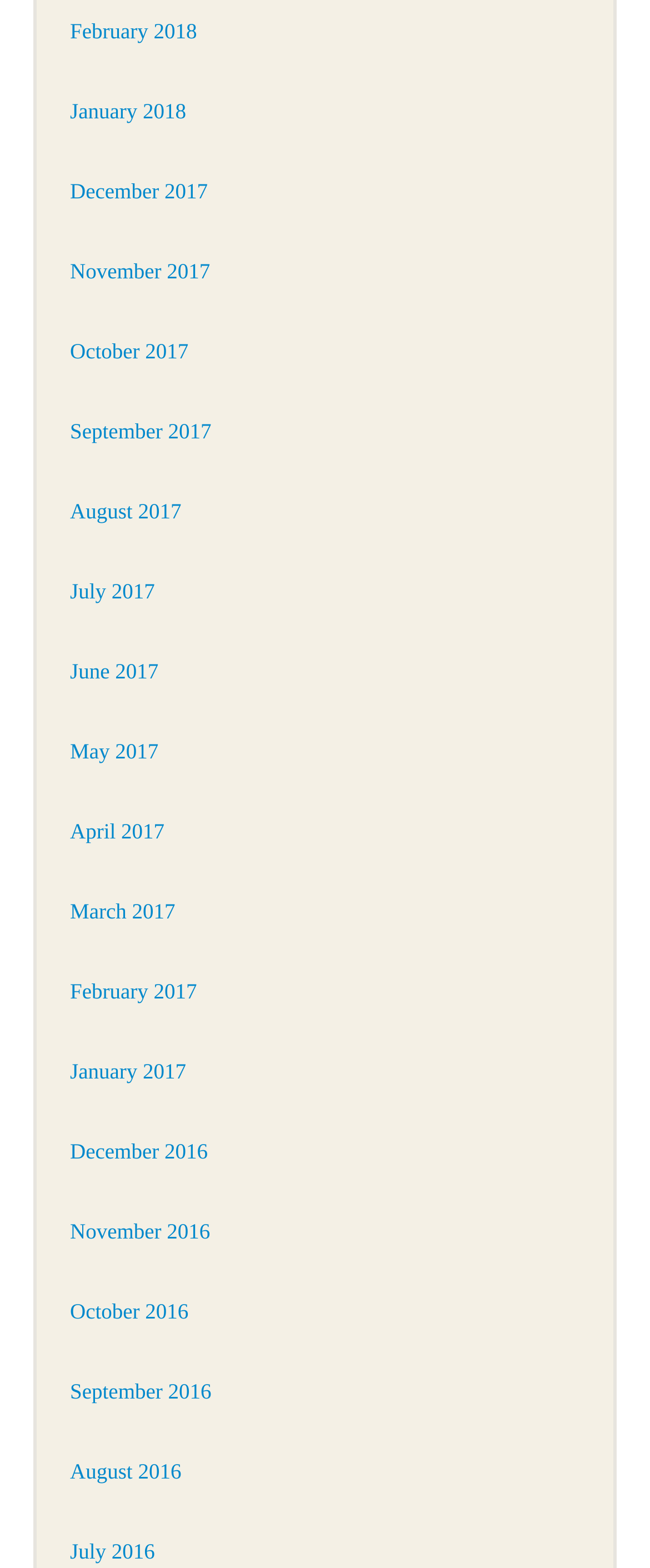Answer briefly with one word or phrase:
Are the months listed in chronological order?

No